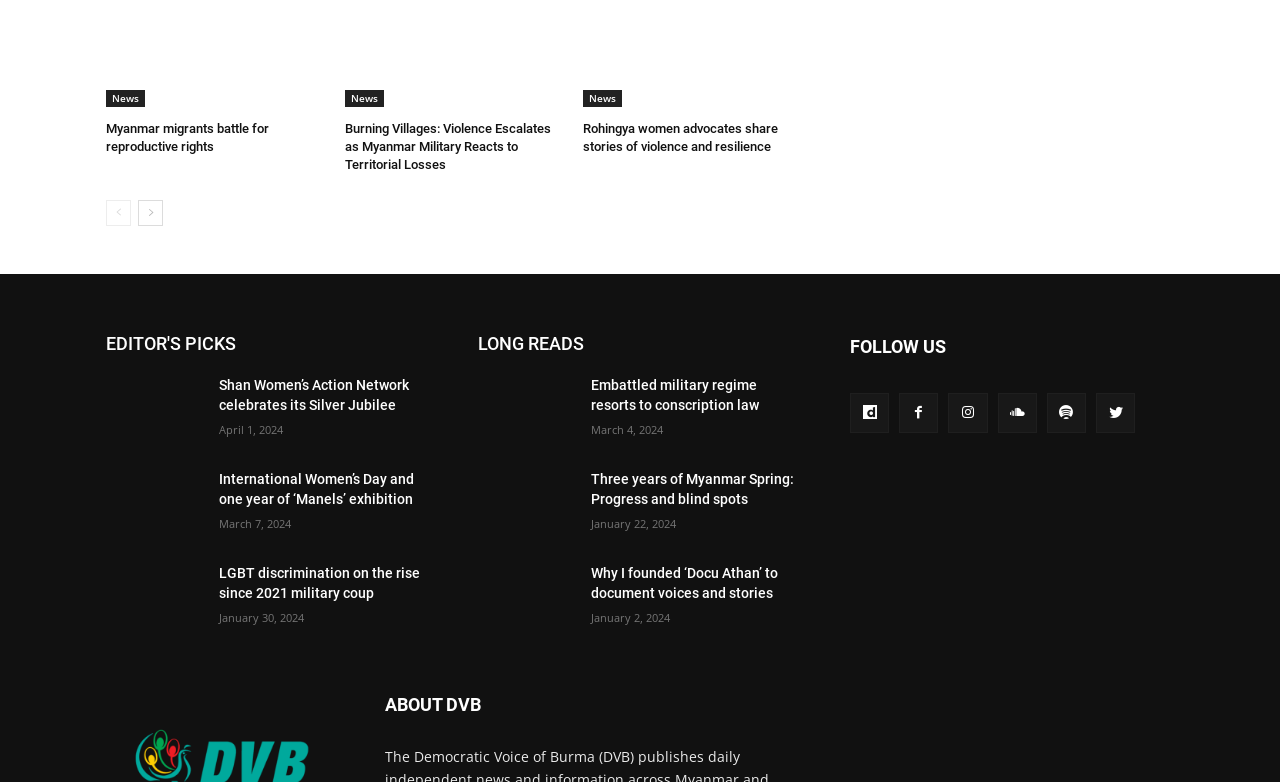How many sections are there on this webpage?
Observe the image and answer the question with a one-word or short phrase response.

4